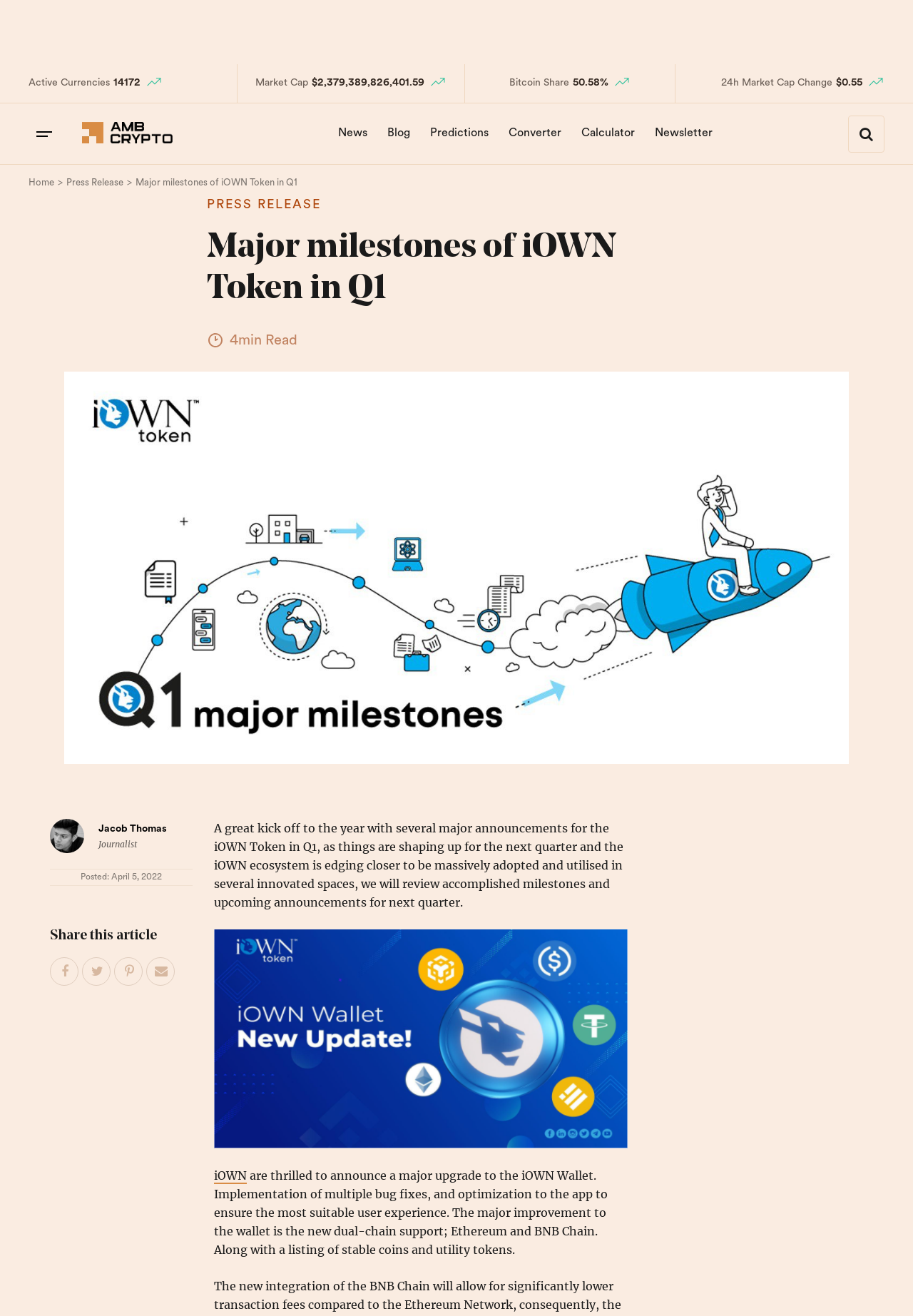Please find and generate the text of the main heading on the webpage.

Major milestones of iOWN Token in Q1